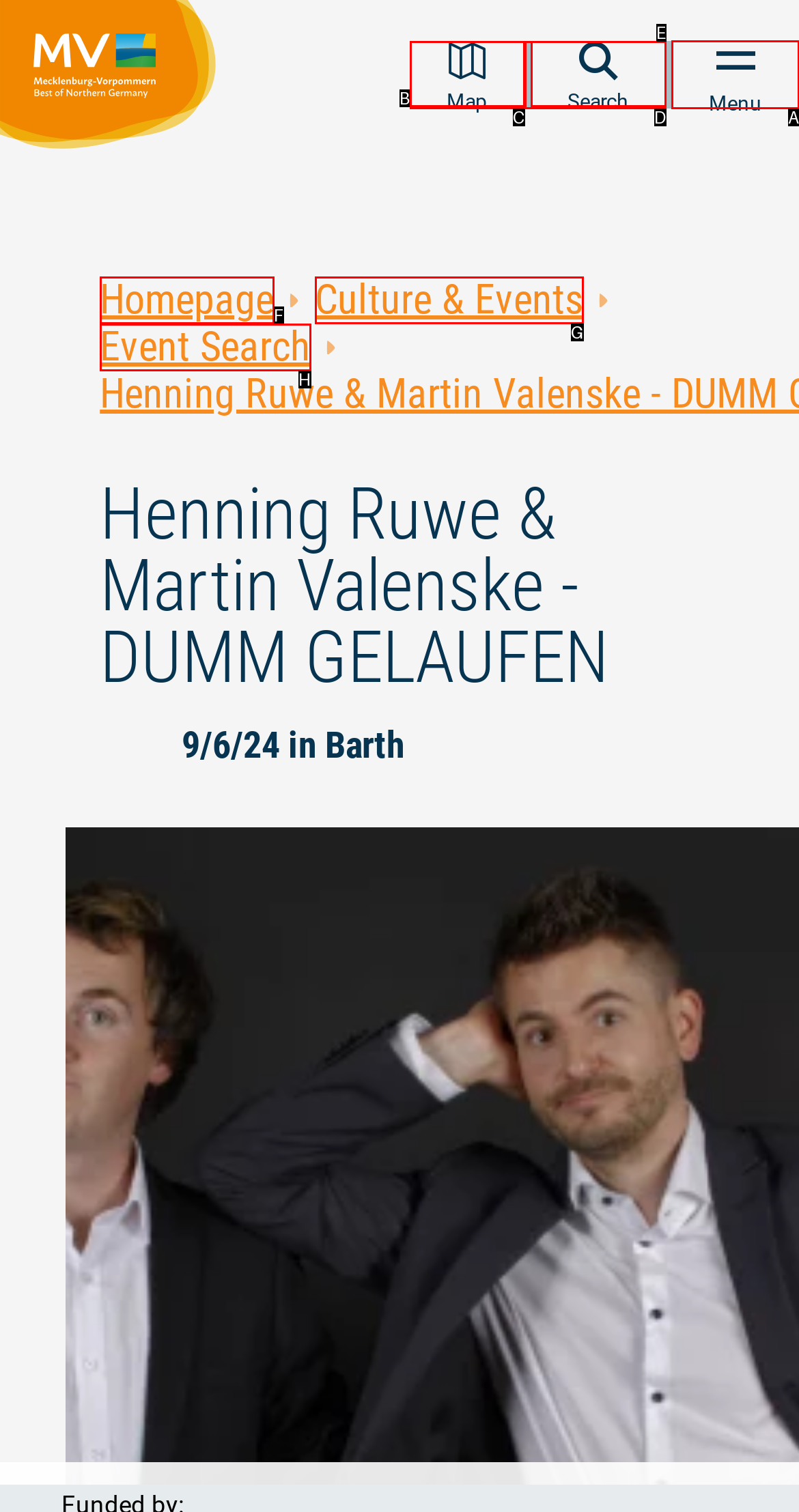Point out the correct UI element to click to carry out this instruction: Open the menu
Answer with the letter of the chosen option from the provided choices directly.

A